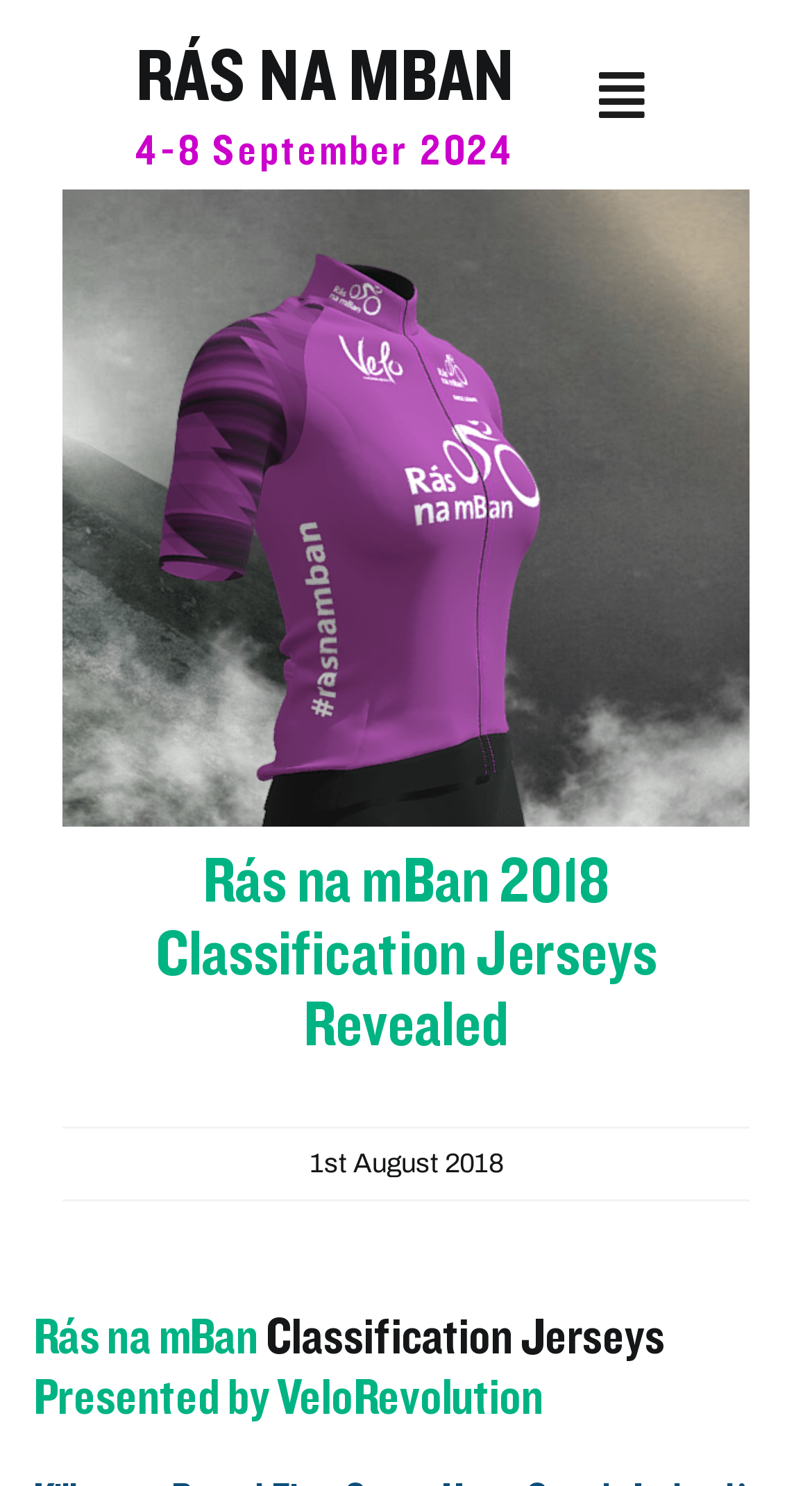Locate the bounding box coordinates of the area that needs to be clicked to fulfill the following instruction: "Go to news page". The coordinates should be in the format of four float numbers between 0 and 1, namely [left, top, right, bottom].

[0.0, 0.126, 1.0, 0.203]